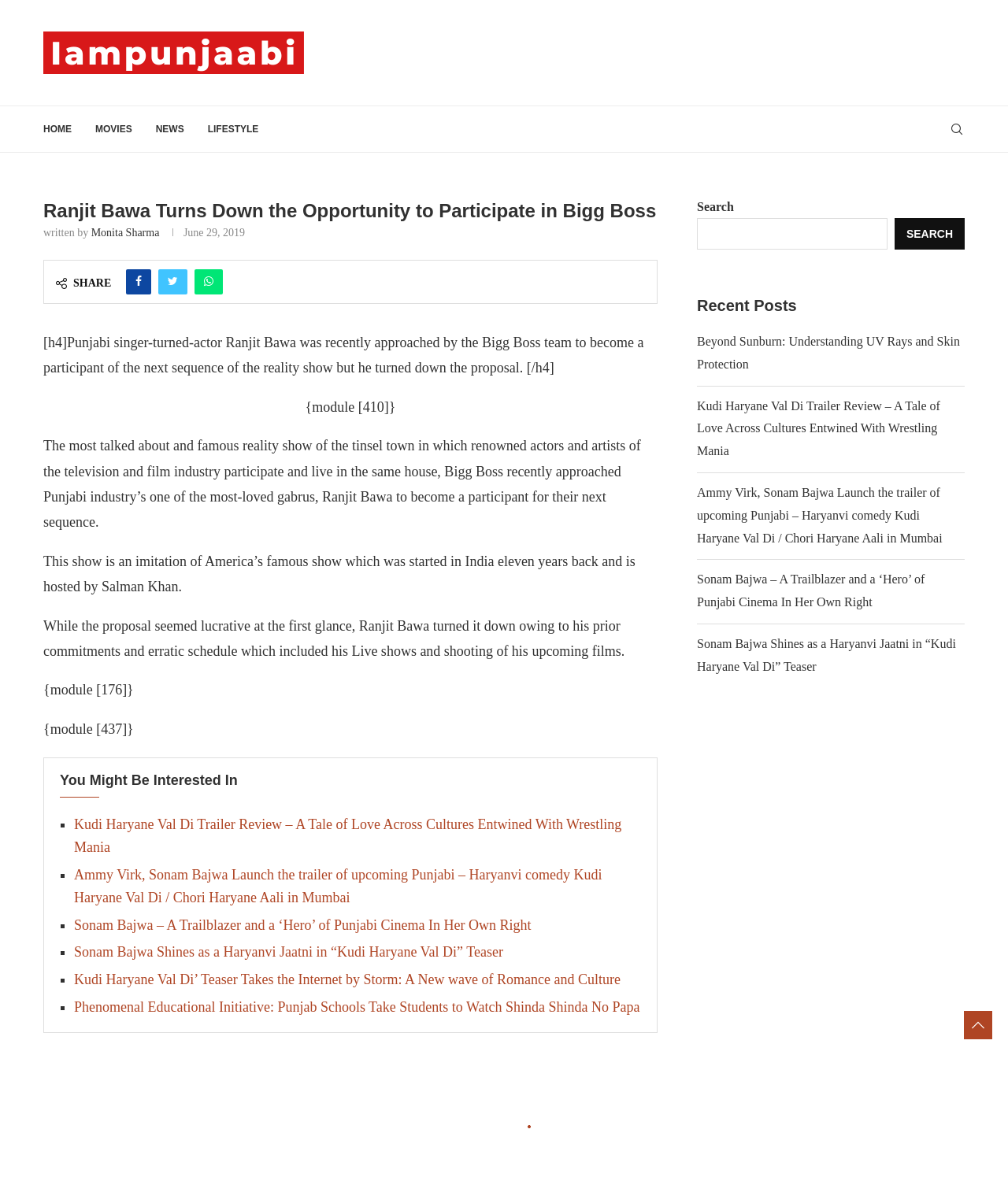Determine the bounding box coordinates of the region to click in order to accomplish the following instruction: "Share the article on Facebook". Provide the coordinates as four float numbers between 0 and 1, specifically [left, top, right, bottom].

[0.125, 0.228, 0.15, 0.249]